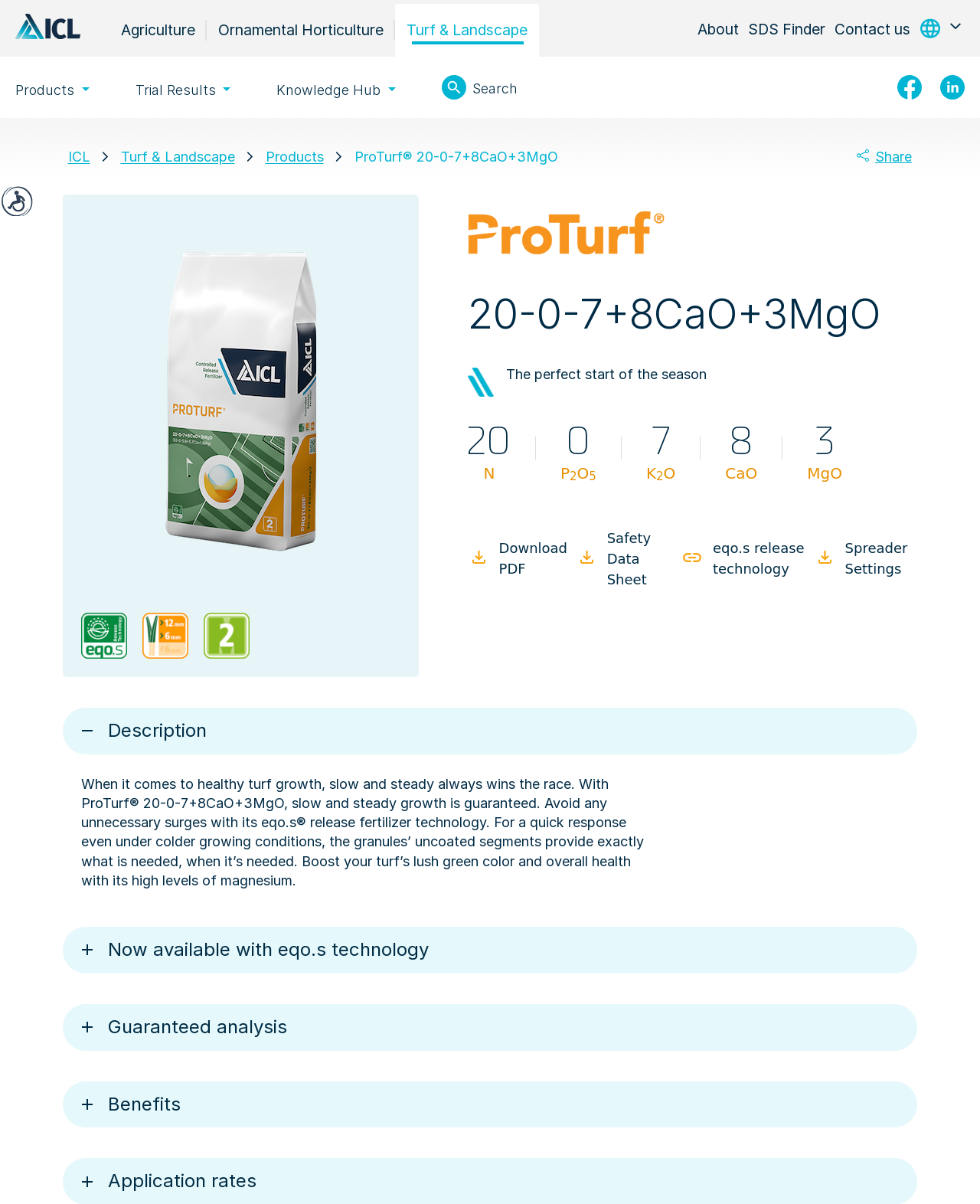Offer a meticulous caption that includes all visible features of the webpage.

This webpage is about ProTurf 20-0-7+8CaO+3MgO, a product for healthy turf growth. At the top, there are three tabs: "Agricul", "Turf", and another one, which are likely navigation menus. Below these tabs, there is a prominent section that highlights the importance of slow and steady growth for healthy turf, with a brief description of the product.

On the left side of the page, there is a vertical column of buttons and links, which appear to be accessibility features. These buttons and links are repeated multiple times, but they are all hidden from view. There are also several links and buttons scattered throughout the page, but they are also hidden.

In the main content area, there are several sections, each with a heading and a brief description. These sections are likely related to the product and its benefits. There are also several buttons and links within these sections, which are likely calls to action or links to more information.

At the bottom of the page, there are several more links and buttons, which appear to be related to accessibility and navigation. There is also a prominent button labeled "Accessibility" at the top-left corner of the page.

Overall, the webpage is focused on promoting ProTurf 20-0-7+8CaO+3MgO as a solution for healthy turf growth, with an emphasis on accessibility features.